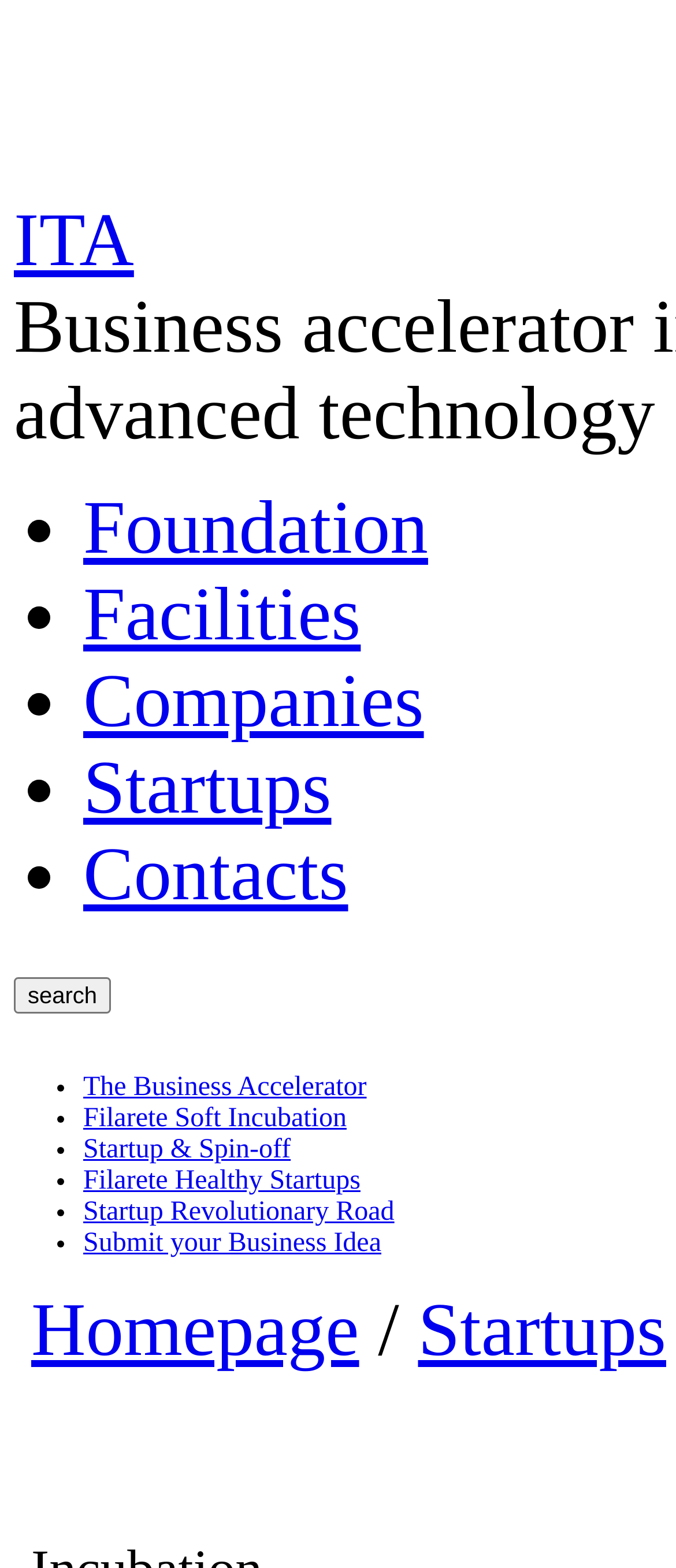What is the text next to the search button?
Answer the question in as much detail as possible.

I looked at the search button and found that the text next to it is a non-breaking space, represented by 'a0'.